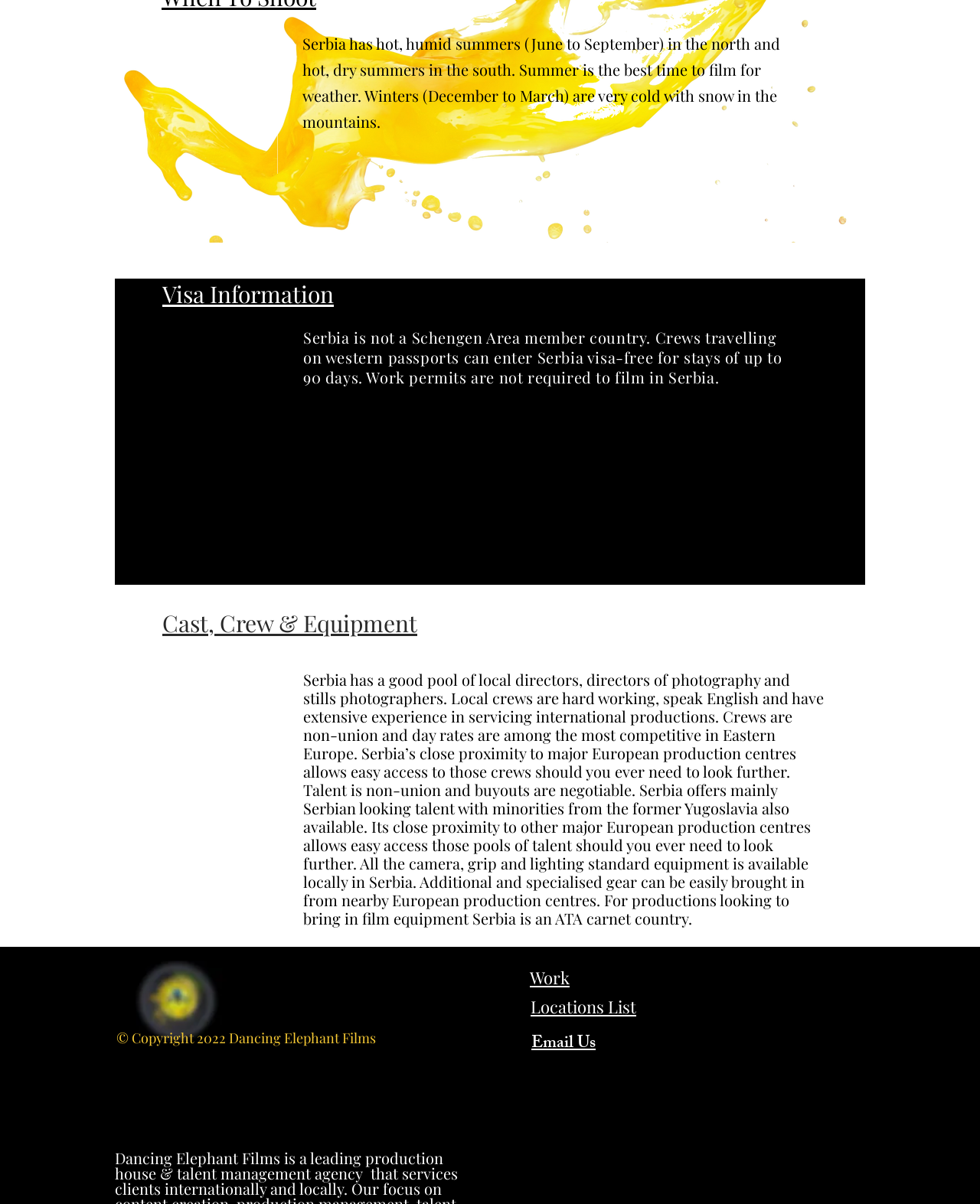What is the best time to film in Serbia?
From the details in the image, answer the question comprehensively.

According to the webpage, summer is the best time to film in Serbia because it has hot, humid summers in the north and hot, dry summers in the south, making it ideal for filming.